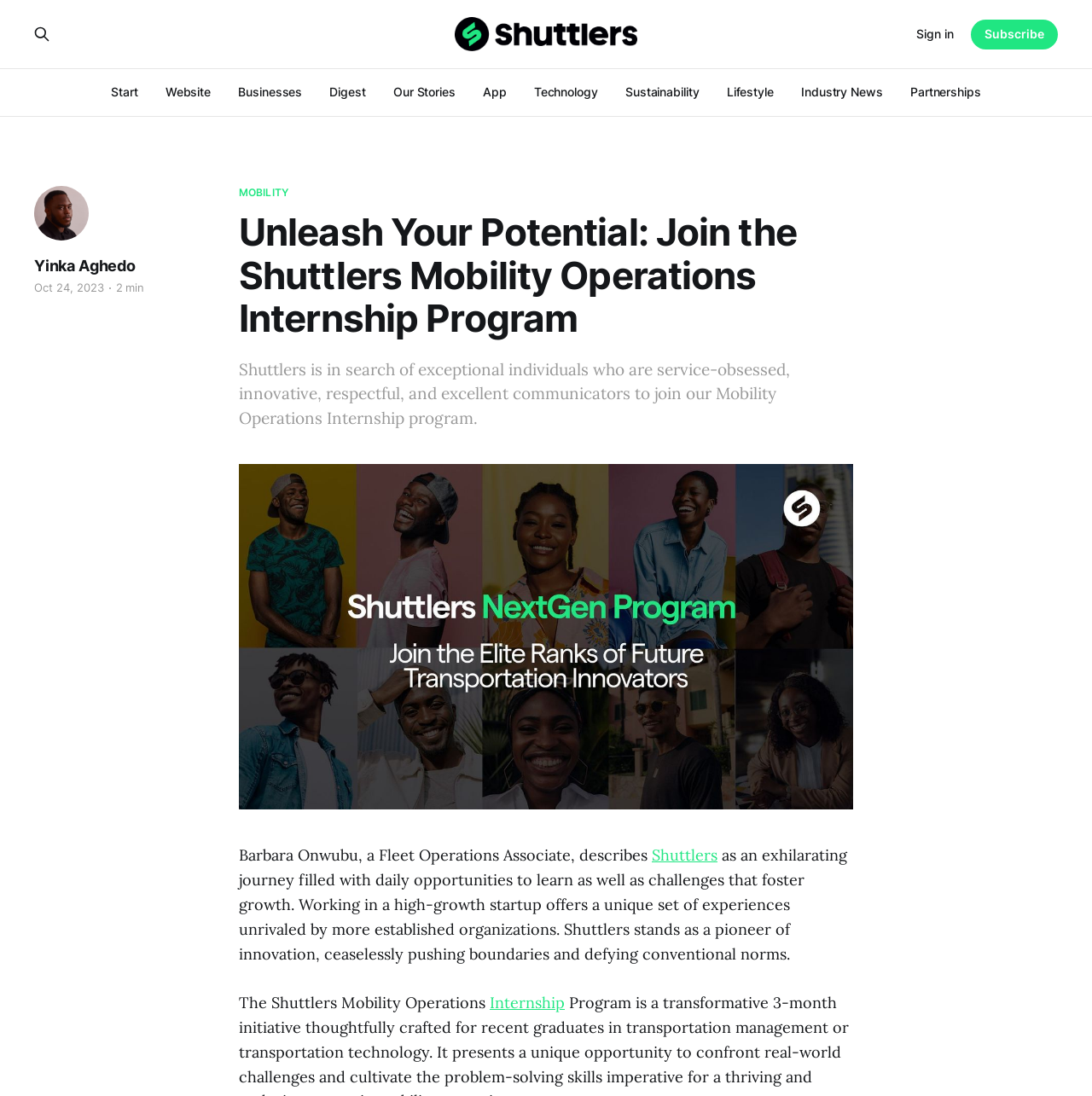Please determine the bounding box coordinates of the element to click on in order to accomplish the following task: "Subscribe". Ensure the coordinates are four float numbers ranging from 0 to 1, i.e., [left, top, right, bottom].

[0.889, 0.018, 0.969, 0.045]